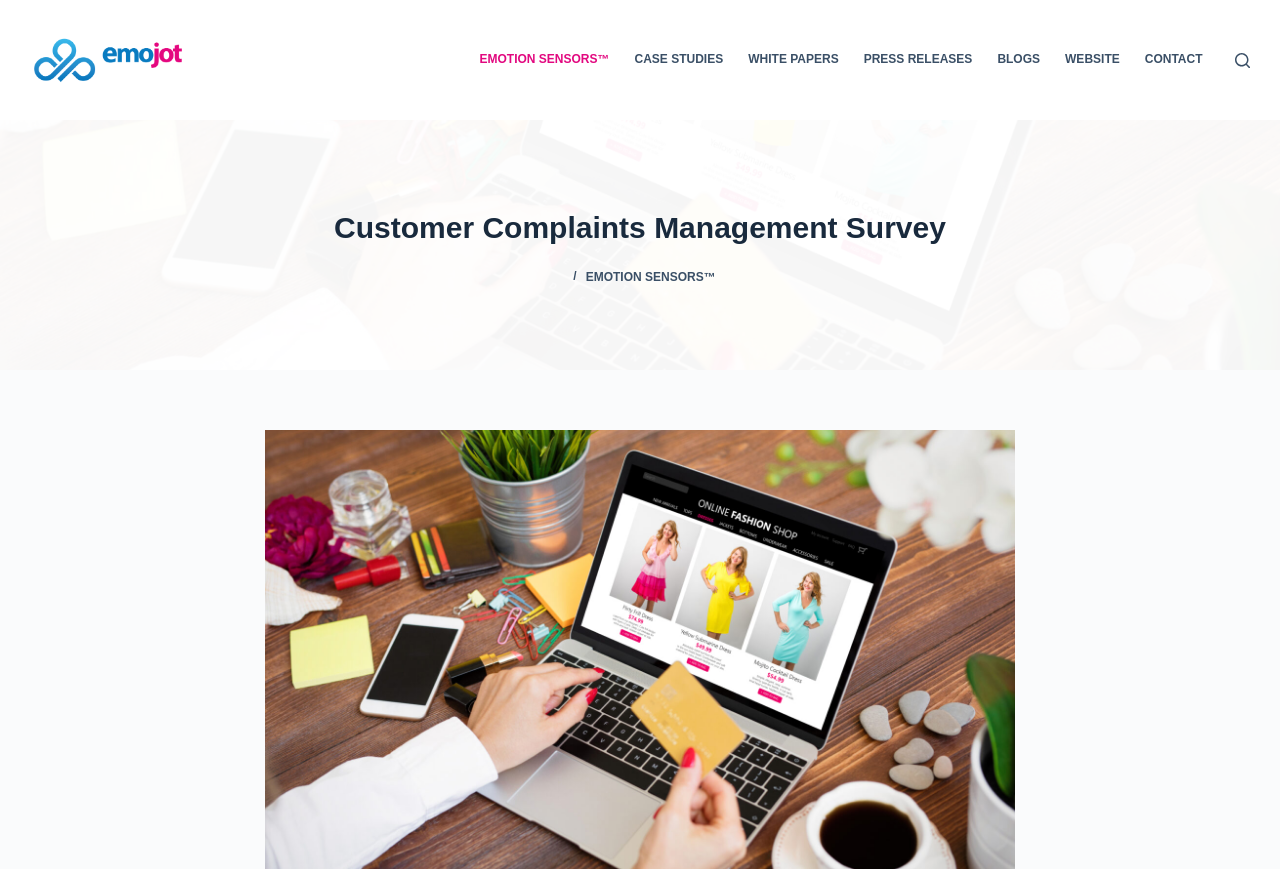Please identify the bounding box coordinates of the clickable area that will fulfill the following instruction: "contact Emojot". The coordinates should be in the format of four float numbers between 0 and 1, i.e., [left, top, right, bottom].

[0.885, 0.0, 0.949, 0.138]